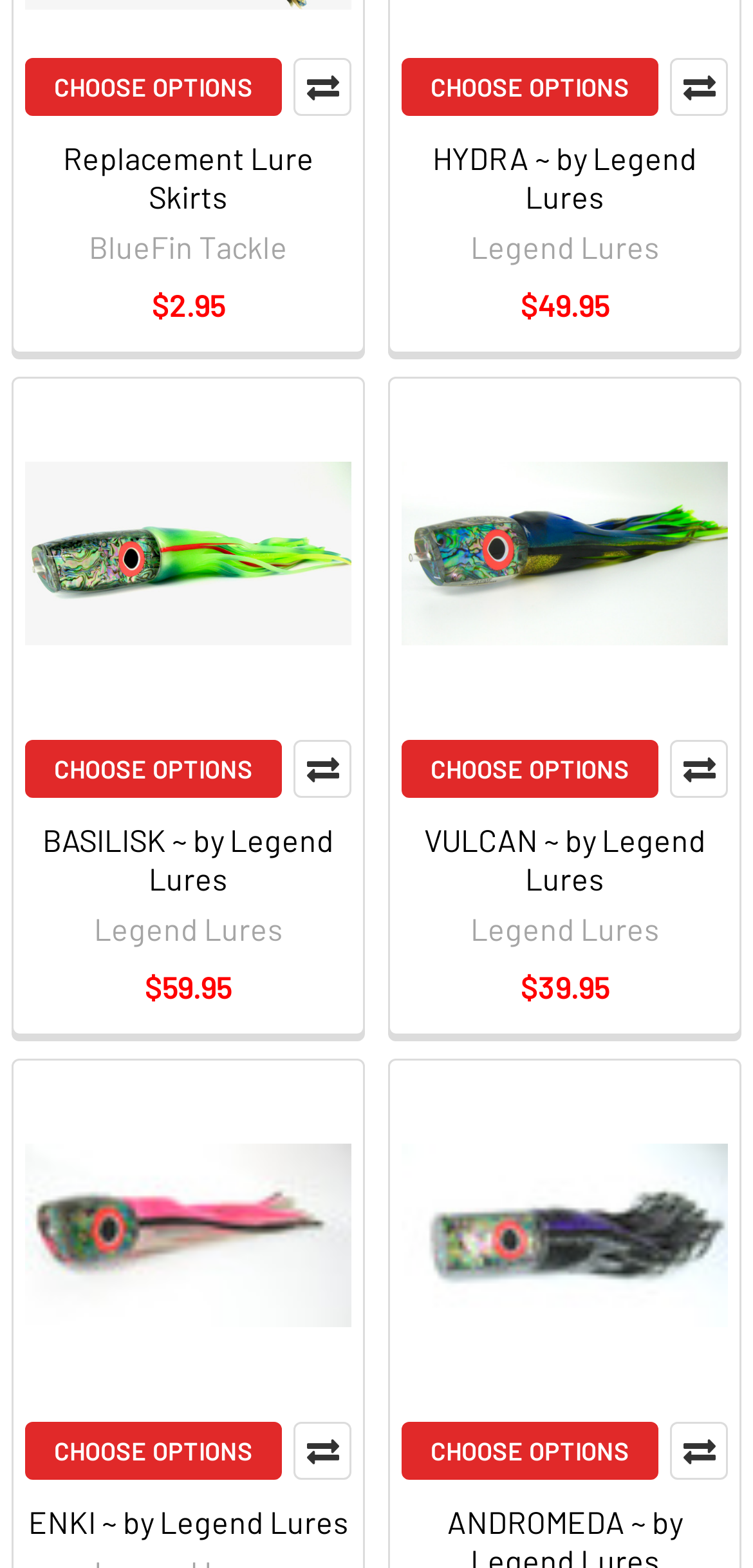Find and indicate the bounding box coordinates of the region you should select to follow the given instruction: "Compare the 'Replacement Lure Skirts'".

[0.39, 0.037, 0.467, 0.074]